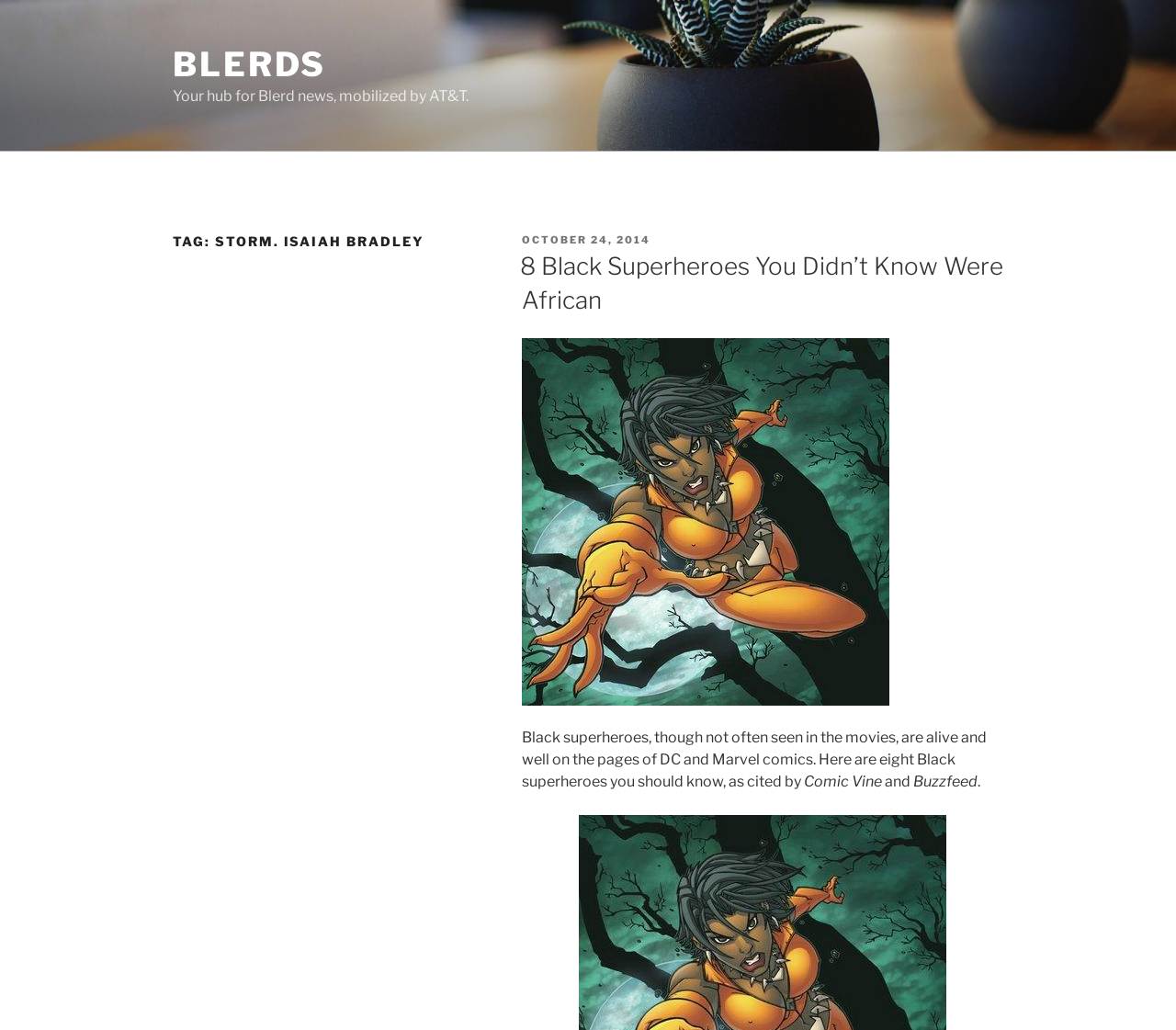Please look at the image and answer the question with a detailed explanation: What company is mobilizing the Blerd news?

I found this answer by looking at the static text element with the bounding box coordinates [0.147, 0.085, 0.398, 0.102], which contains the text 'Your hub for Blerd news, mobilized by AT&T.'